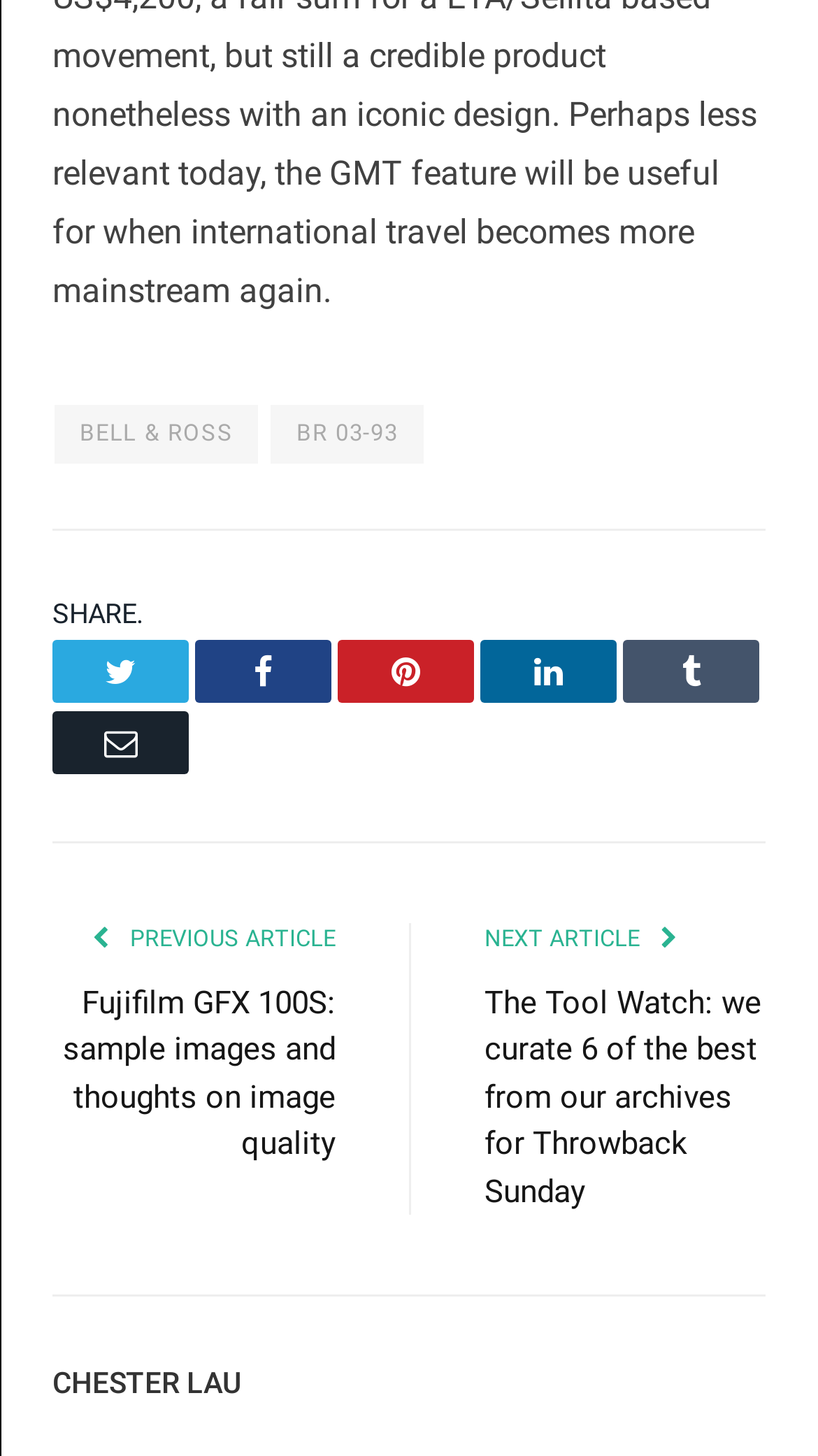Please pinpoint the bounding box coordinates for the region I should click to adhere to this instruction: "Read CHESTER LAU's article".

[0.064, 0.939, 0.295, 0.962]